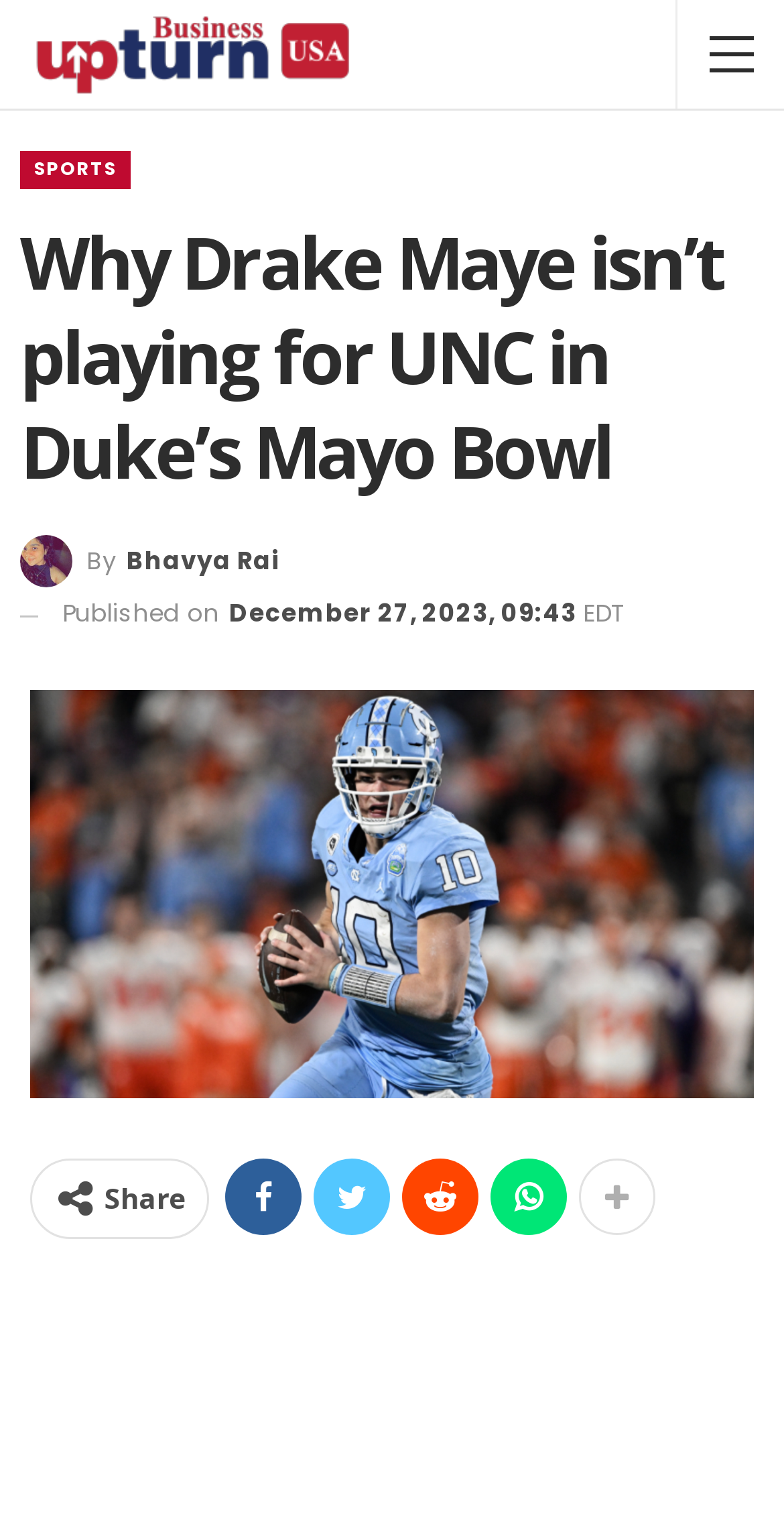Please provide a comprehensive response to the question below by analyzing the image: 
What is the date of publication of this article?

I found the answer by looking at the static text elements within the time element, which contains the published date and time. The date is 'December 27, 2023'.